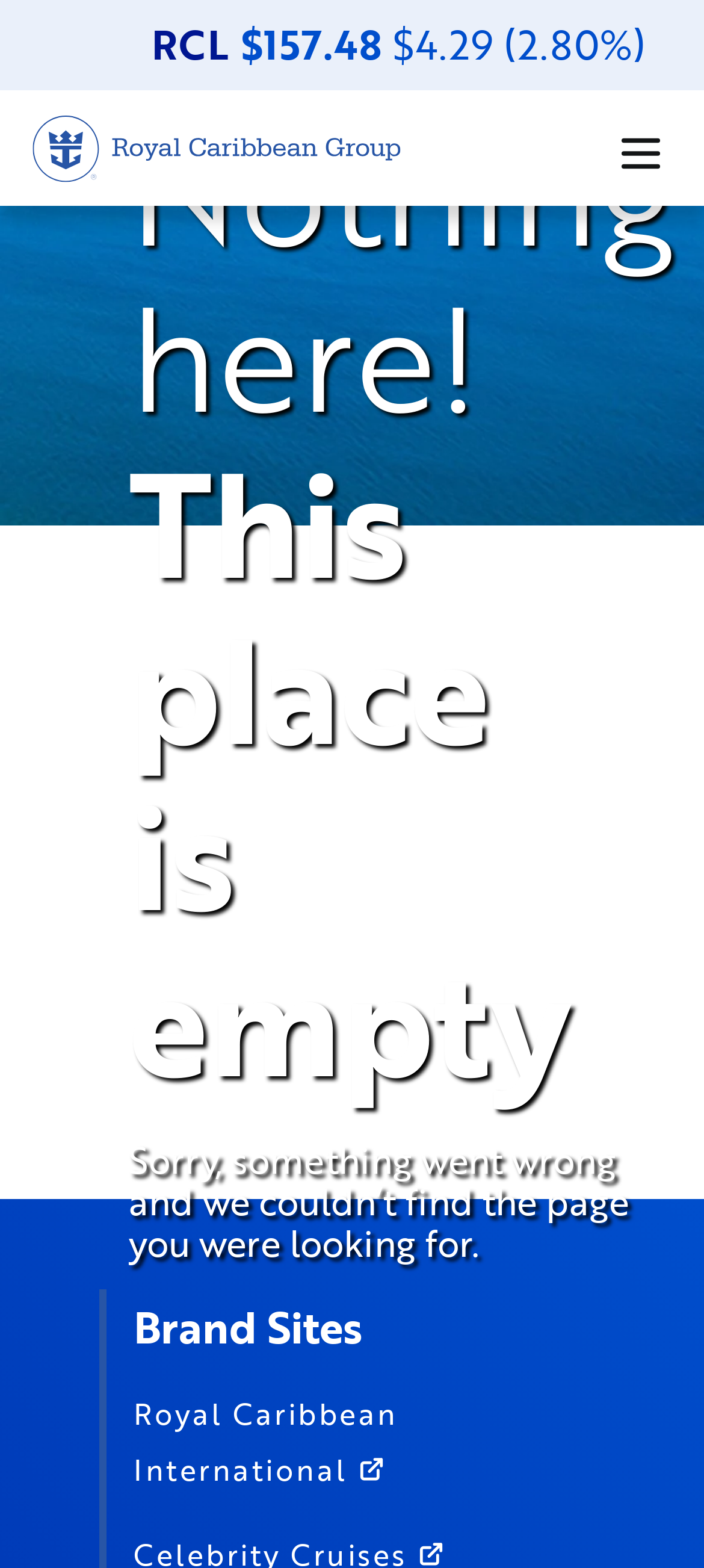Determine the bounding box coordinates (top-left x, top-left y, bottom-right x, bottom-right y) of the UI element described in the following text: RCL $157.48 $4.29 (2.80%)

[0.0, 0.0, 1.0, 0.058]